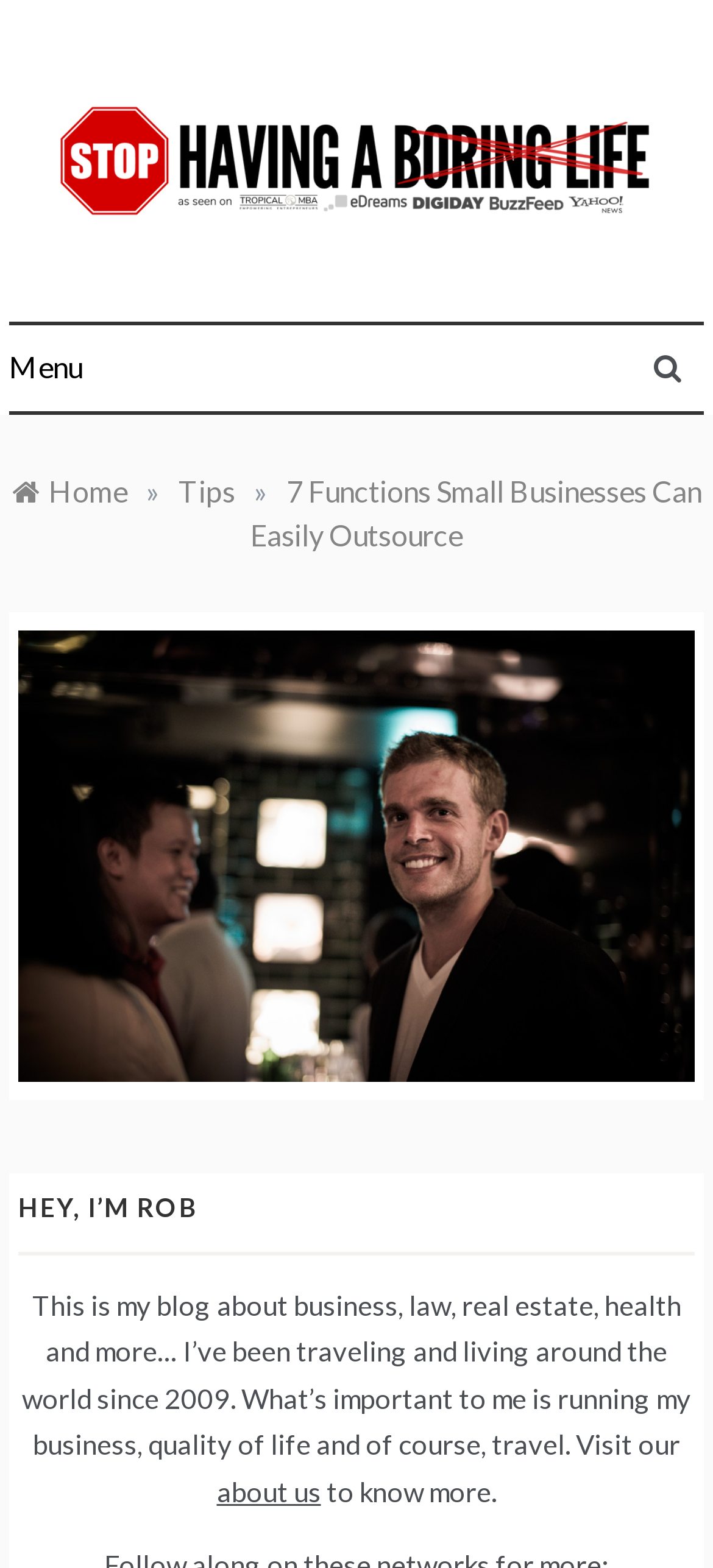Determine the bounding box coordinates of the UI element described below. Use the format (top-left x, top-left y, bottom-right x, bottom-right y) with floating point numbers between 0 and 1: 18 October 2023

None